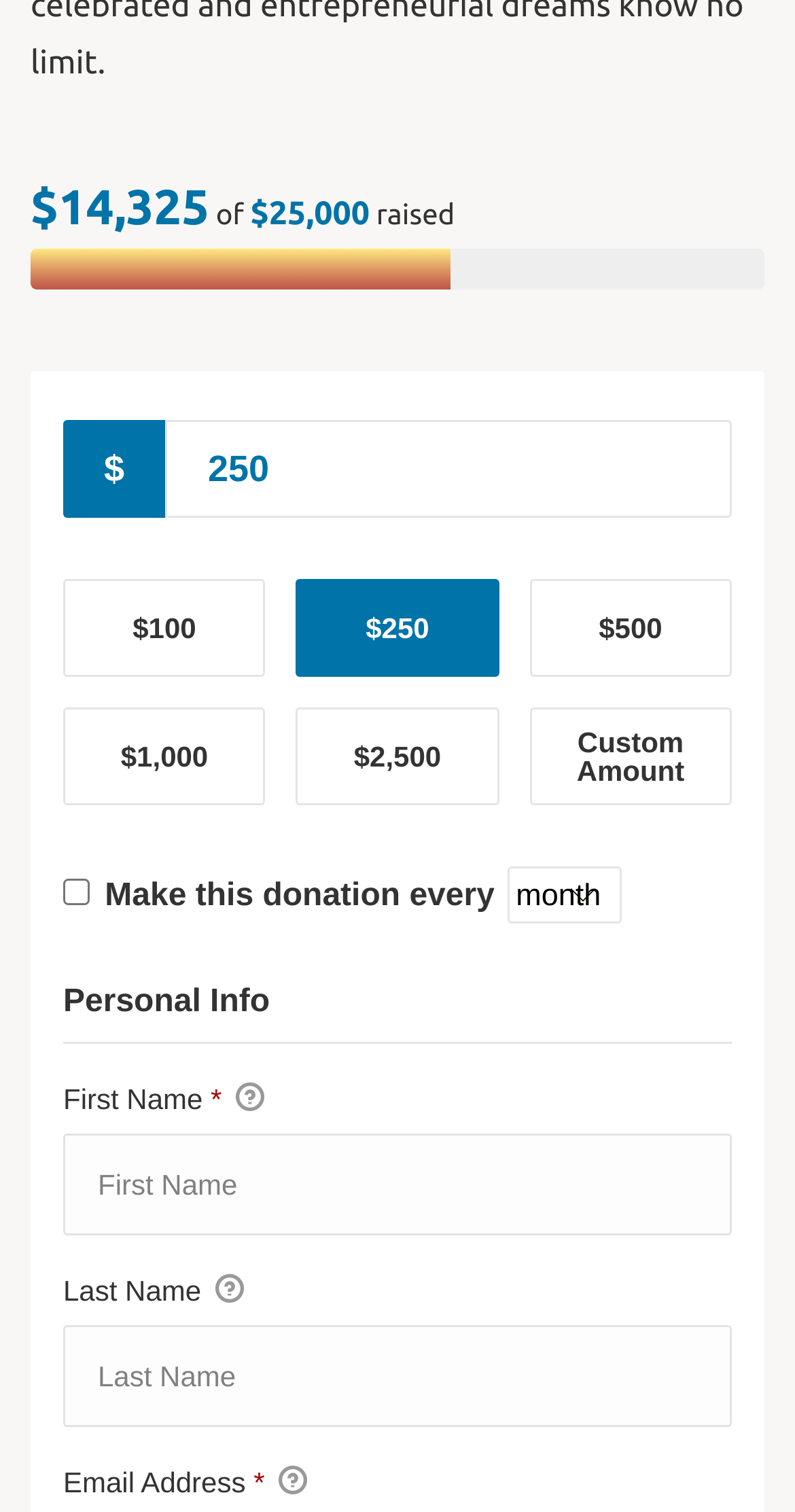Can you find the bounding box coordinates for the element that needs to be clicked to execute this instruction: "Enter last name"? The coordinates should be given as four float numbers between 0 and 1, i.e., [left, top, right, bottom].

[0.079, 0.876, 0.921, 0.944]